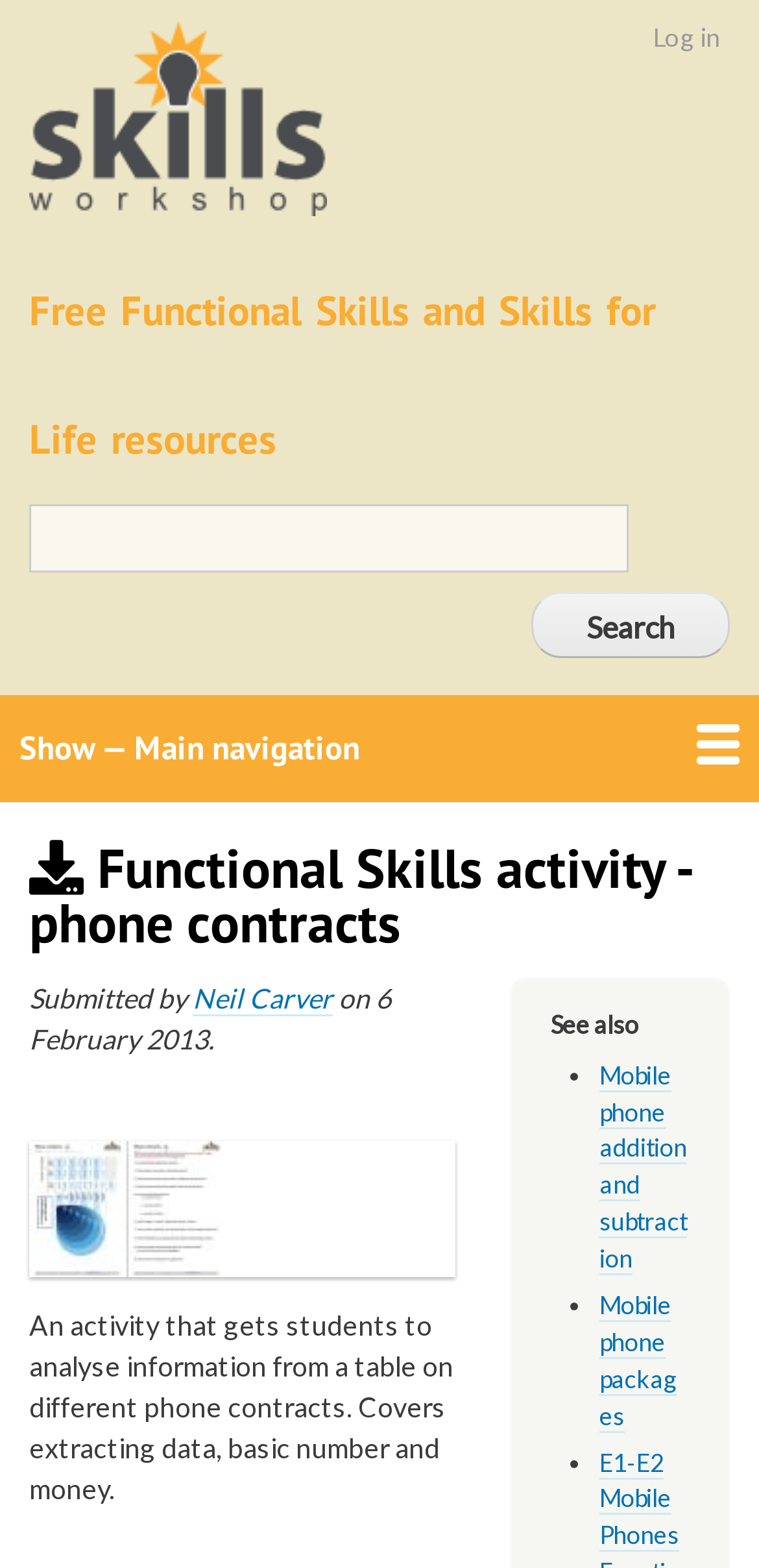Provide a brief response to the question below using one word or phrase:
What is the date when this activity was submitted?

6 February 2013